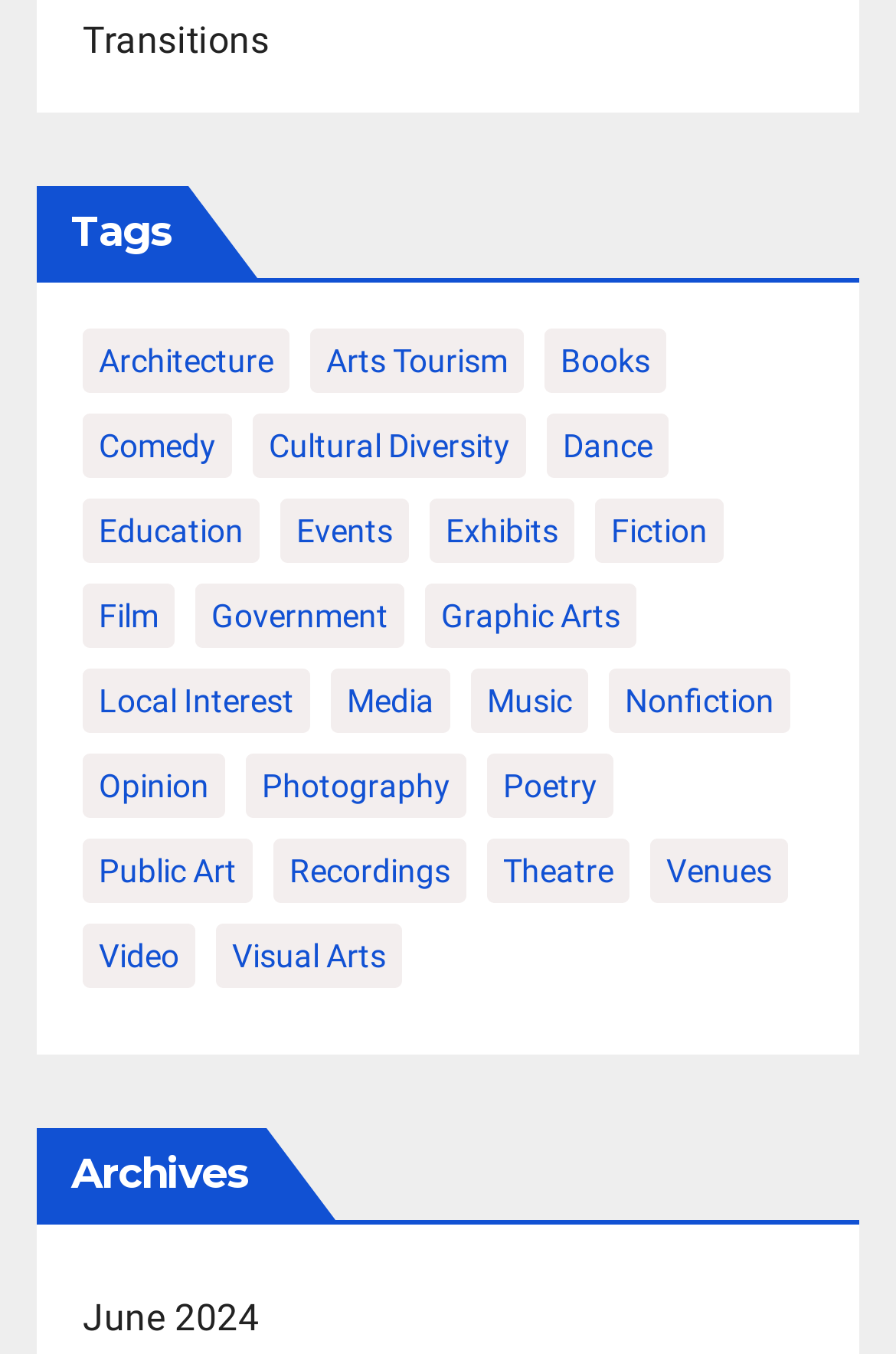Identify the bounding box coordinates for the UI element described as follows: "Video". Ensure the coordinates are four float numbers between 0 and 1, formatted as [left, top, right, bottom].

[0.092, 0.682, 0.218, 0.73]